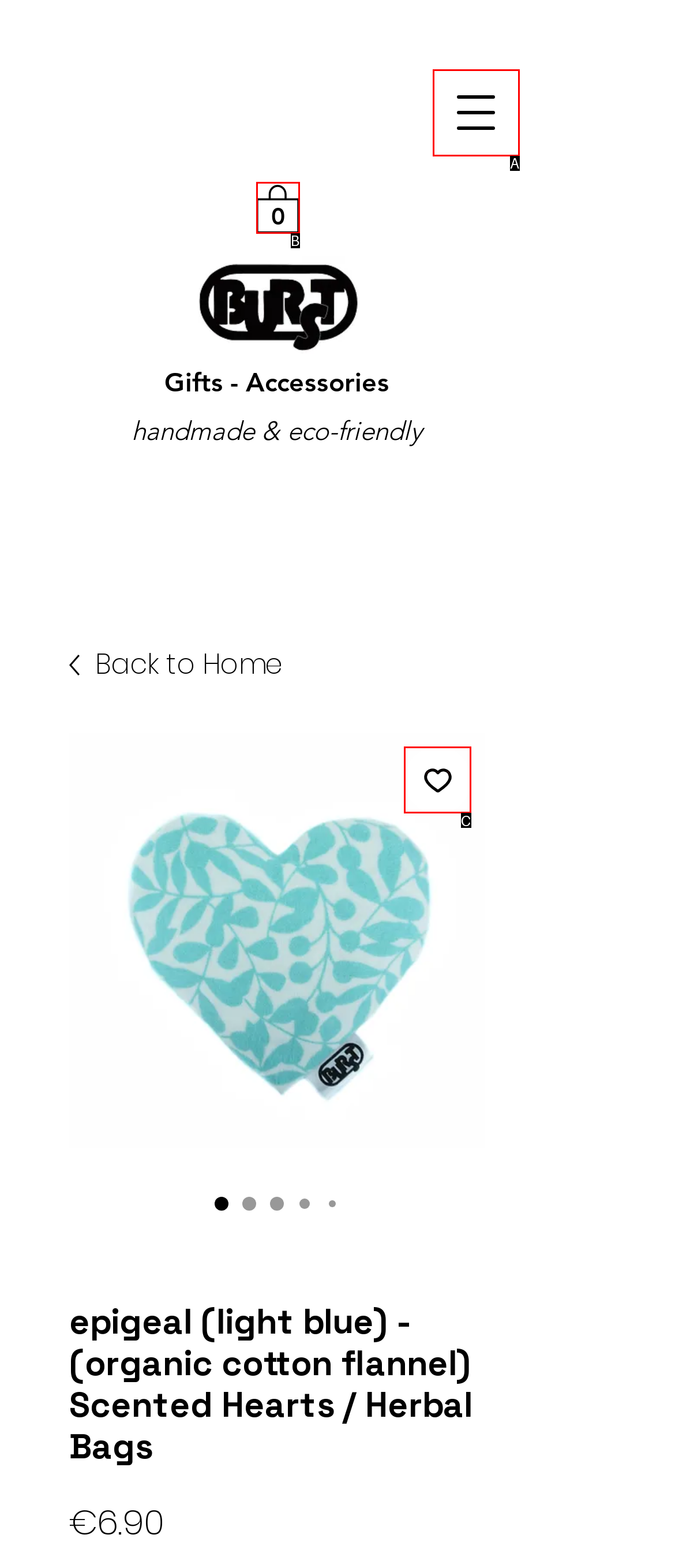Determine which HTML element corresponds to the description: Re: [Computer-go] alarming UCT b.... Provide the letter of the correct option.

None